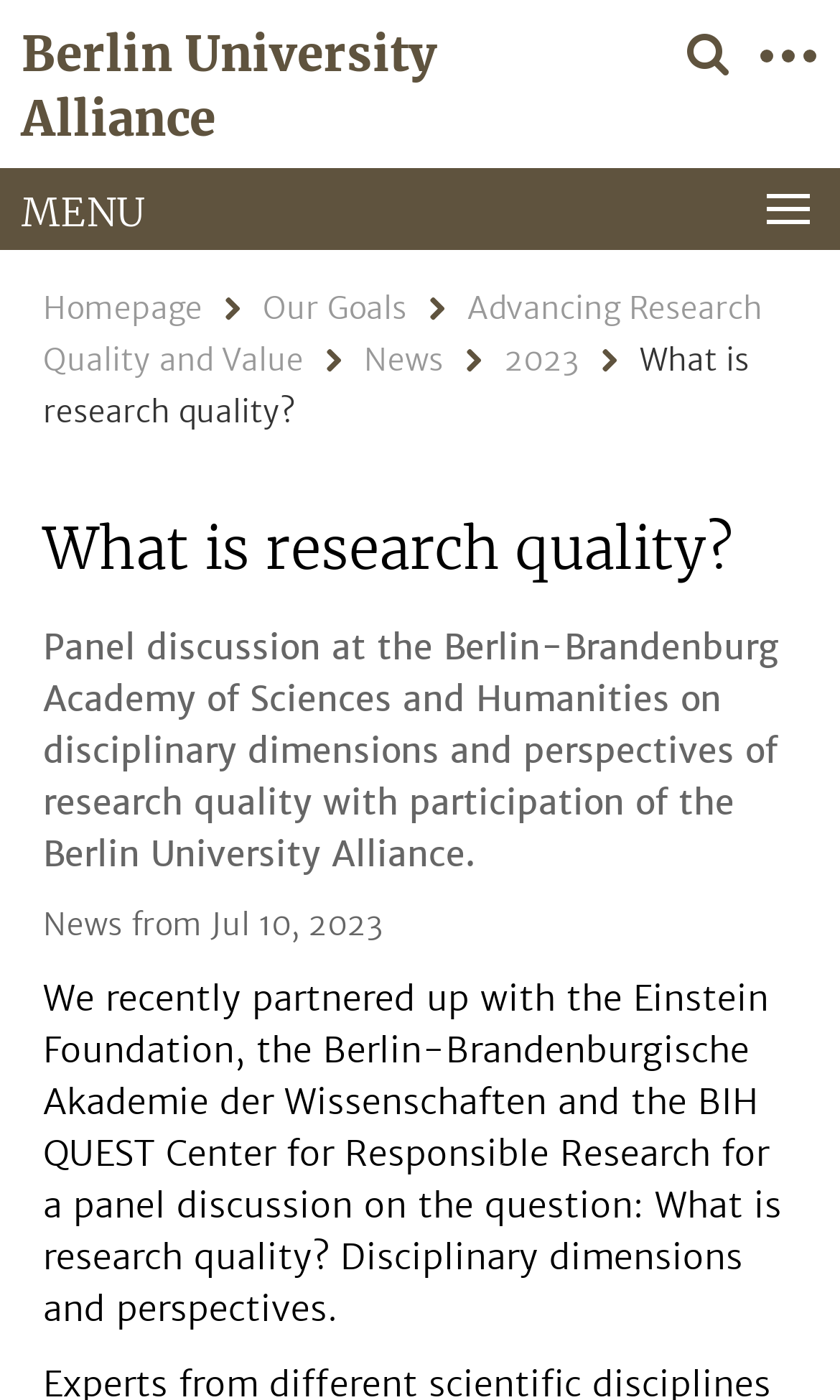Answer the question below with a single word or a brief phrase: 
How many links are in the top menu?

6